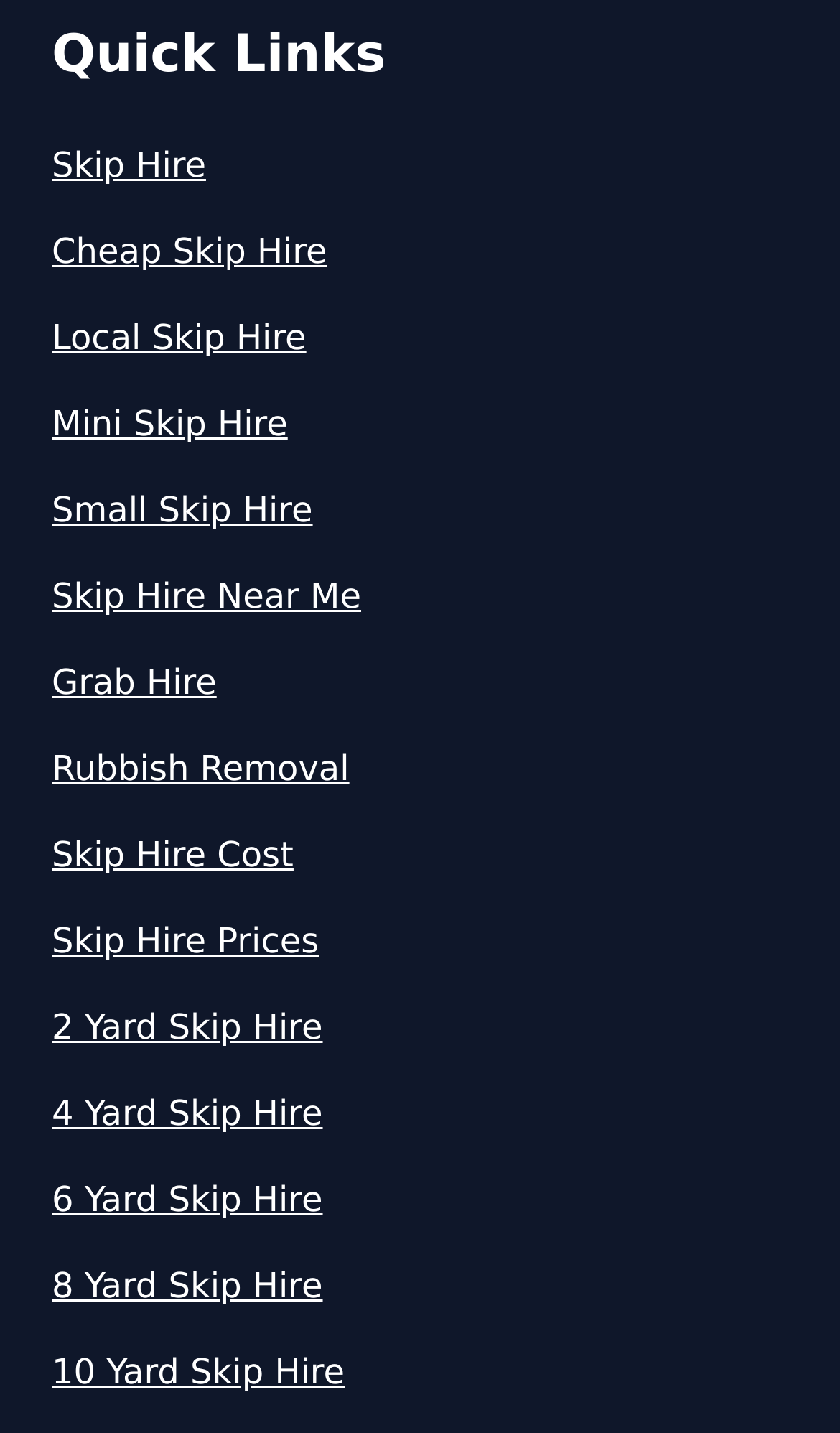Determine the bounding box coordinates of the clickable area required to perform the following instruction: "Click on More". The coordinates should be represented as four float numbers between 0 and 1: [left, top, right, bottom].

[0.103, 0.098, 0.897, 0.208]